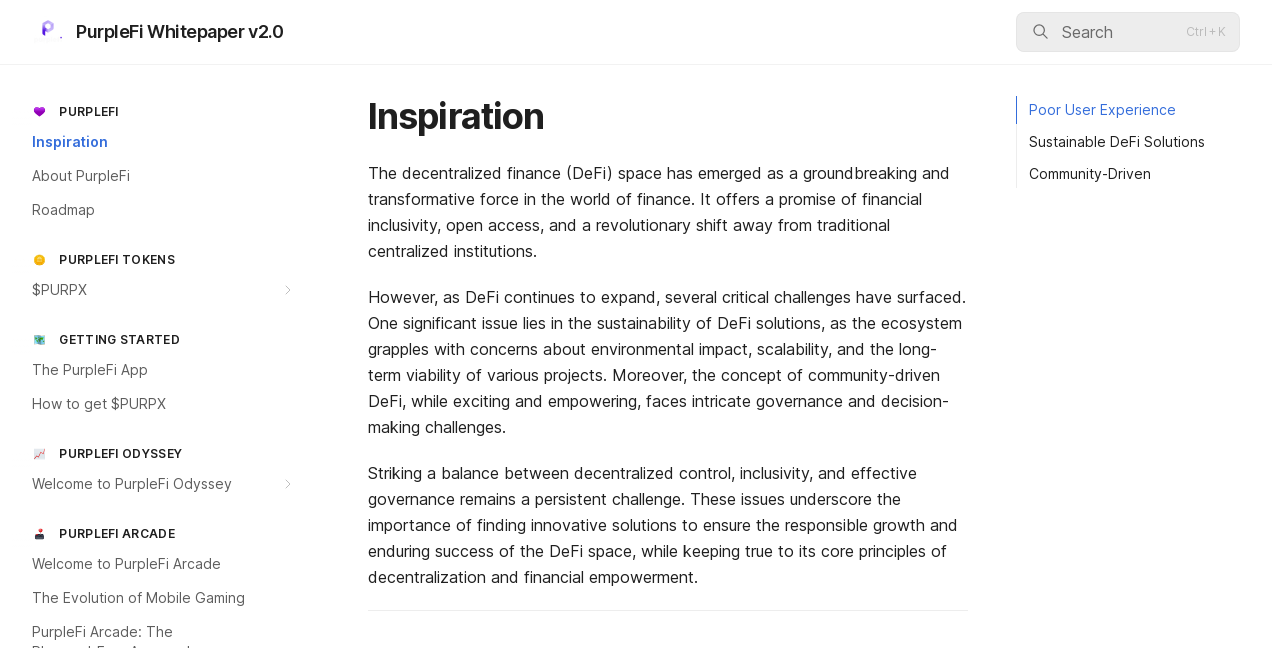Please locate and retrieve the main header text of the webpage.

PurpleFi Whitepaper v2.0